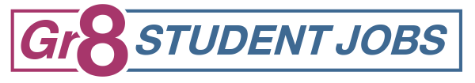What is the purpose of Gr8 Student Jobs?
Using the image as a reference, give an elaborate response to the question.

The image features the branding of Gr8 Student Jobs, a platform dedicated to connecting students with job opportunities, making it clear that this service is aimed at facilitating employment for students.